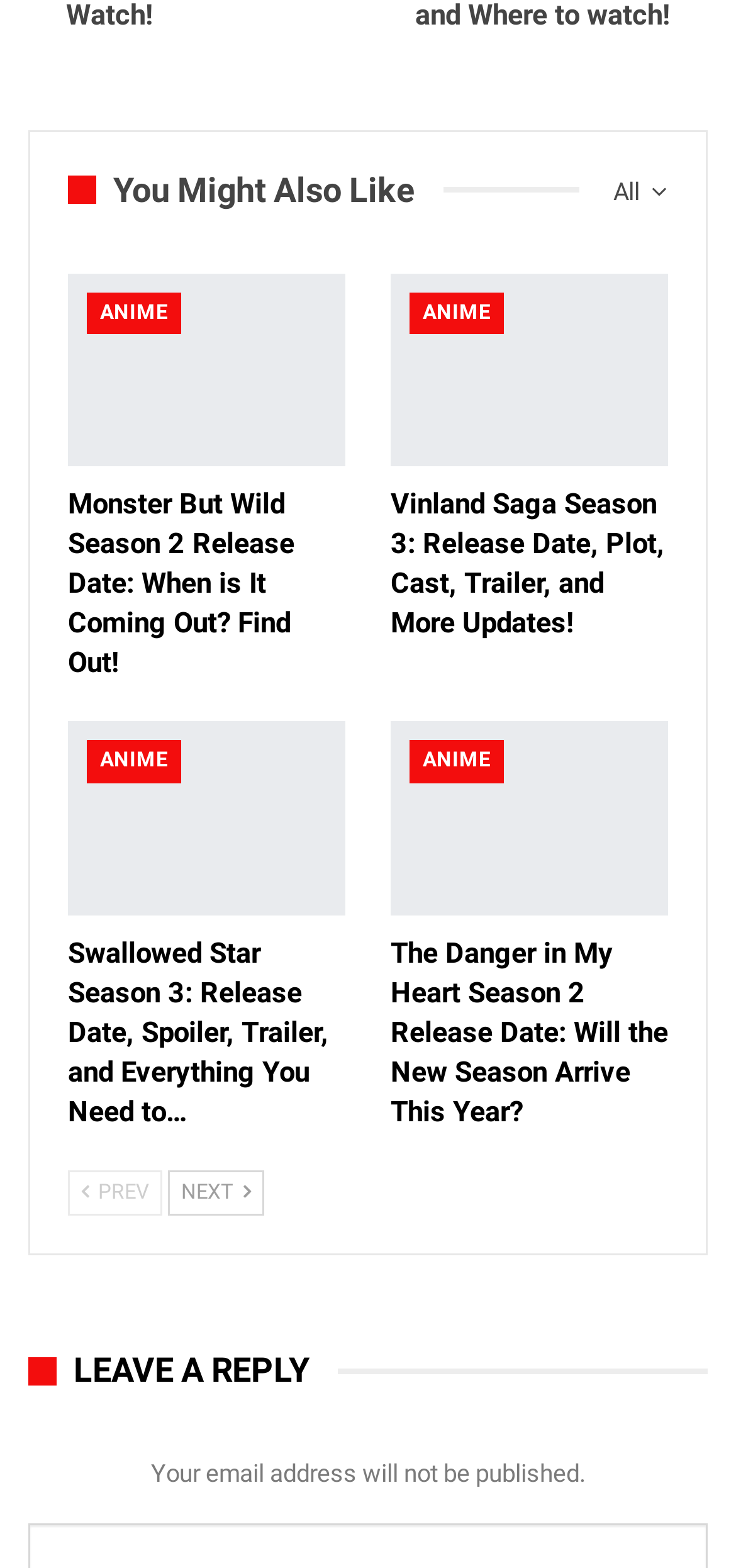Please determine the bounding box coordinates of the area that needs to be clicked to complete this task: 'Click on 'All''. The coordinates must be four float numbers between 0 and 1, formatted as [left, top, right, bottom].

[0.787, 0.108, 0.908, 0.137]